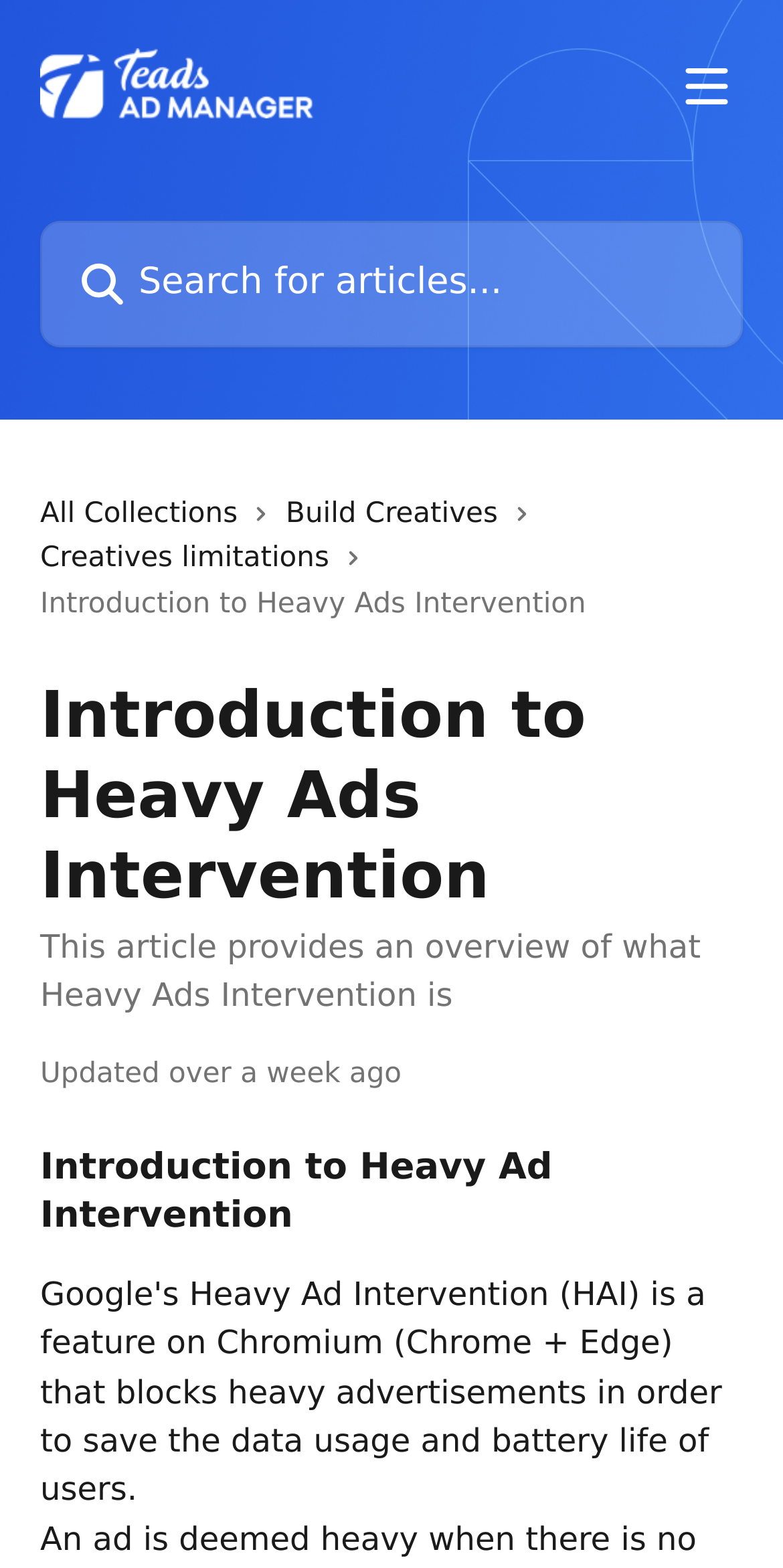Can you give a detailed response to the following question using the information from the image? Is the search box required?

I checked the textbox element with the placeholder text 'Search for articles...' and found that the 'required' attribute is set to 'False', indicating that it is not a required field.